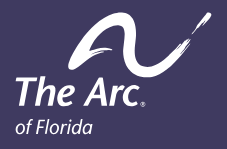Offer a detailed explanation of what is happening in the image.

The image features the logo of "The Arc of Florida," presented against a deep purple background that symbolizes advocacy and support for people with intellectual and developmental disabilities. The logo prominently displays the stylized text "The Arc" in a flowing, elegant font, emphasizing inclusivity and empowerment, with the registered trademark symbol indicating its recognized status. Below the main title, the phrase "of Florida" is clearly stated, reinforcing the organization's geographical focus. This visual representation communicates The Arc of Florida's commitment to promoting the welfare and rights of individuals with disabilities throughout the state.